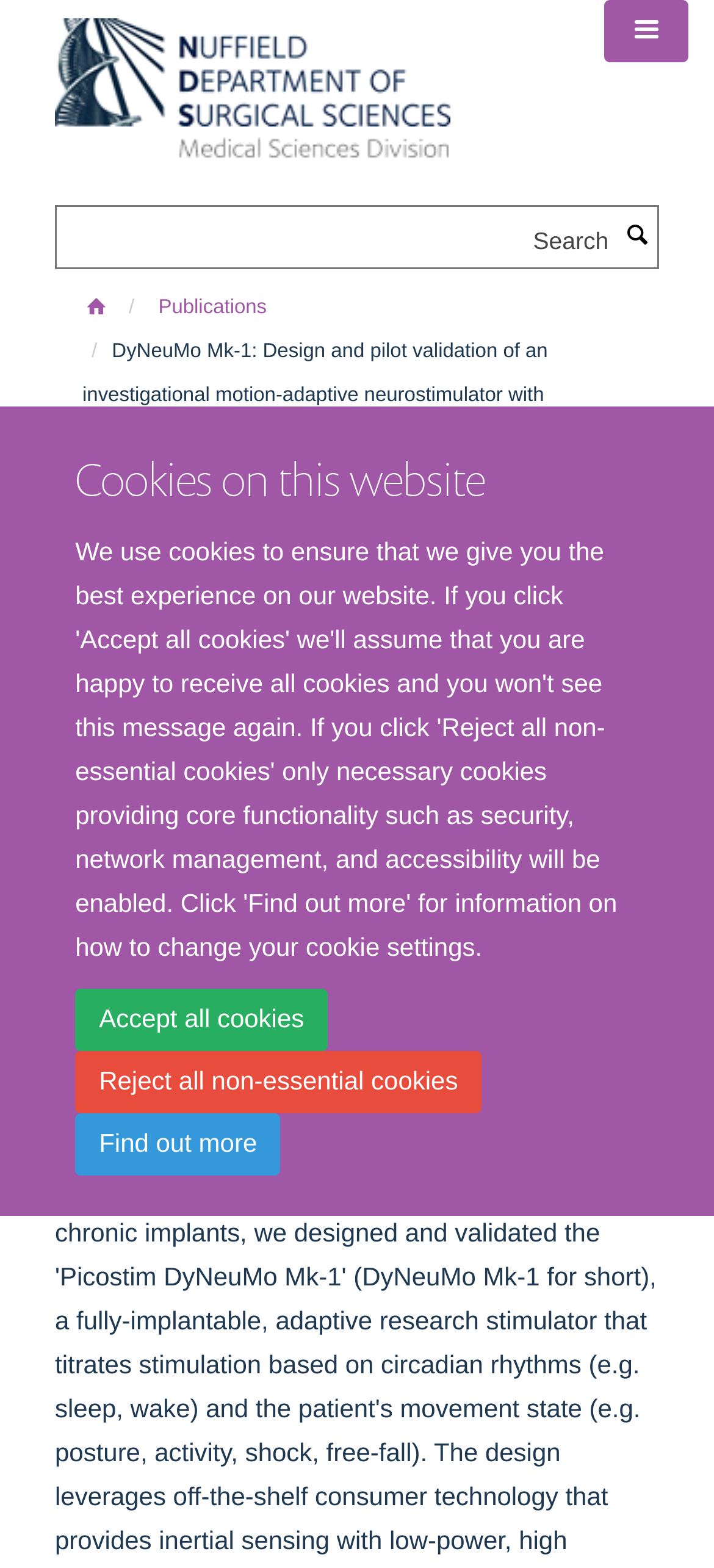Could you locate the bounding box coordinates for the section that should be clicked to accomplish this task: "Search for a keyword".

[0.079, 0.138, 0.868, 0.17]